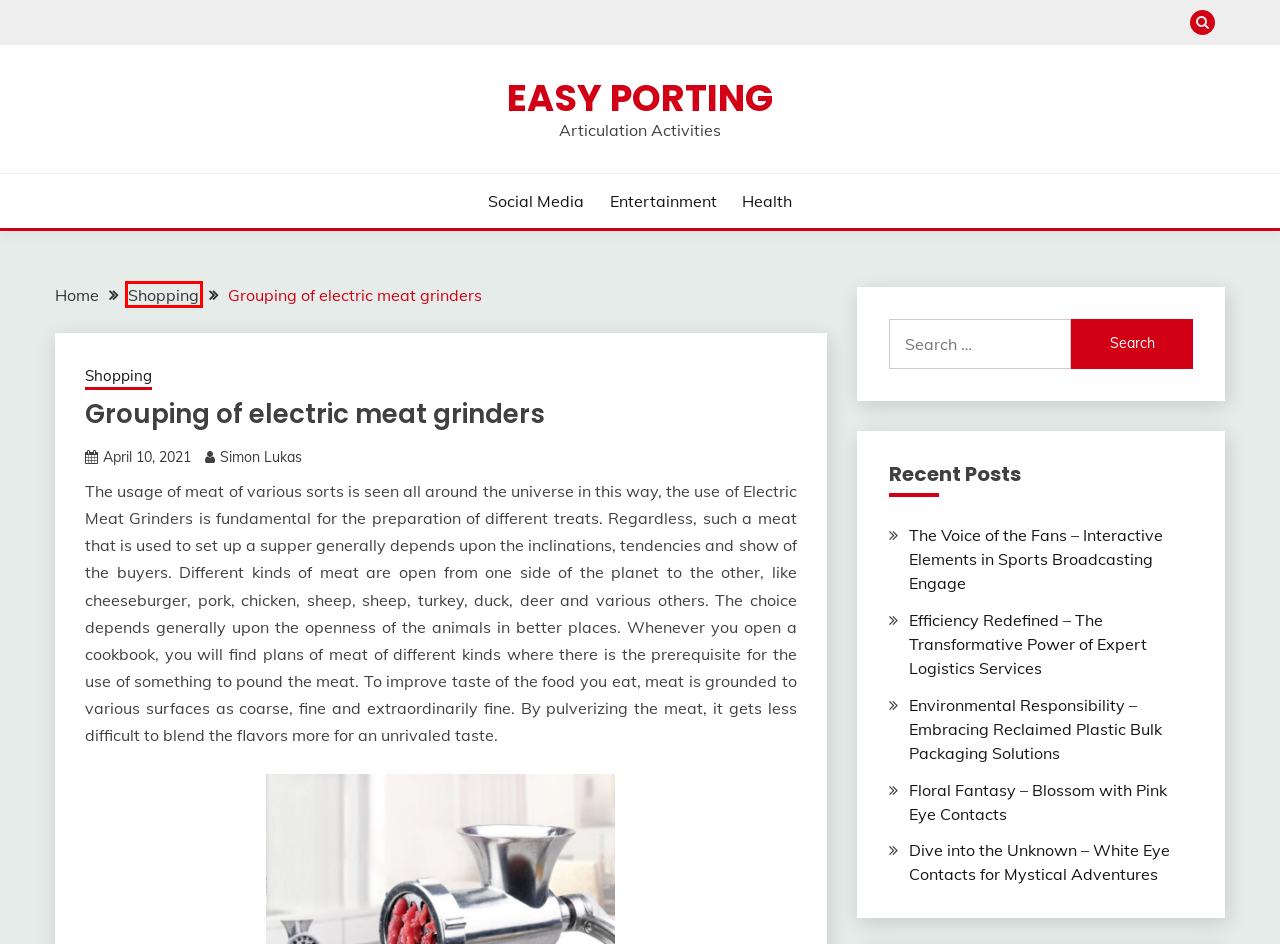You have a screenshot of a webpage with a red bounding box around an element. Select the webpage description that best matches the new webpage after clicking the element within the red bounding box. Here are the descriptions:
A. Dive into the Unknown – White Eye Contacts for Mystical Adventures – Easy Porting
B. Shopping – Easy Porting
C. Efficiency Redefined – The Transformative Power of Expert Logistics Services – Easy Porting
D. Simon Lukas – Easy Porting
E. The Voice of the Fans – Interactive Elements in Sports Broadcasting Engage – Easy Porting
F. Health – Easy Porting
G. Social Media – Easy Porting
H. Environmental Responsibility – Embracing Reclaimed Plastic Bulk Packaging Solutions – Easy Porting

B